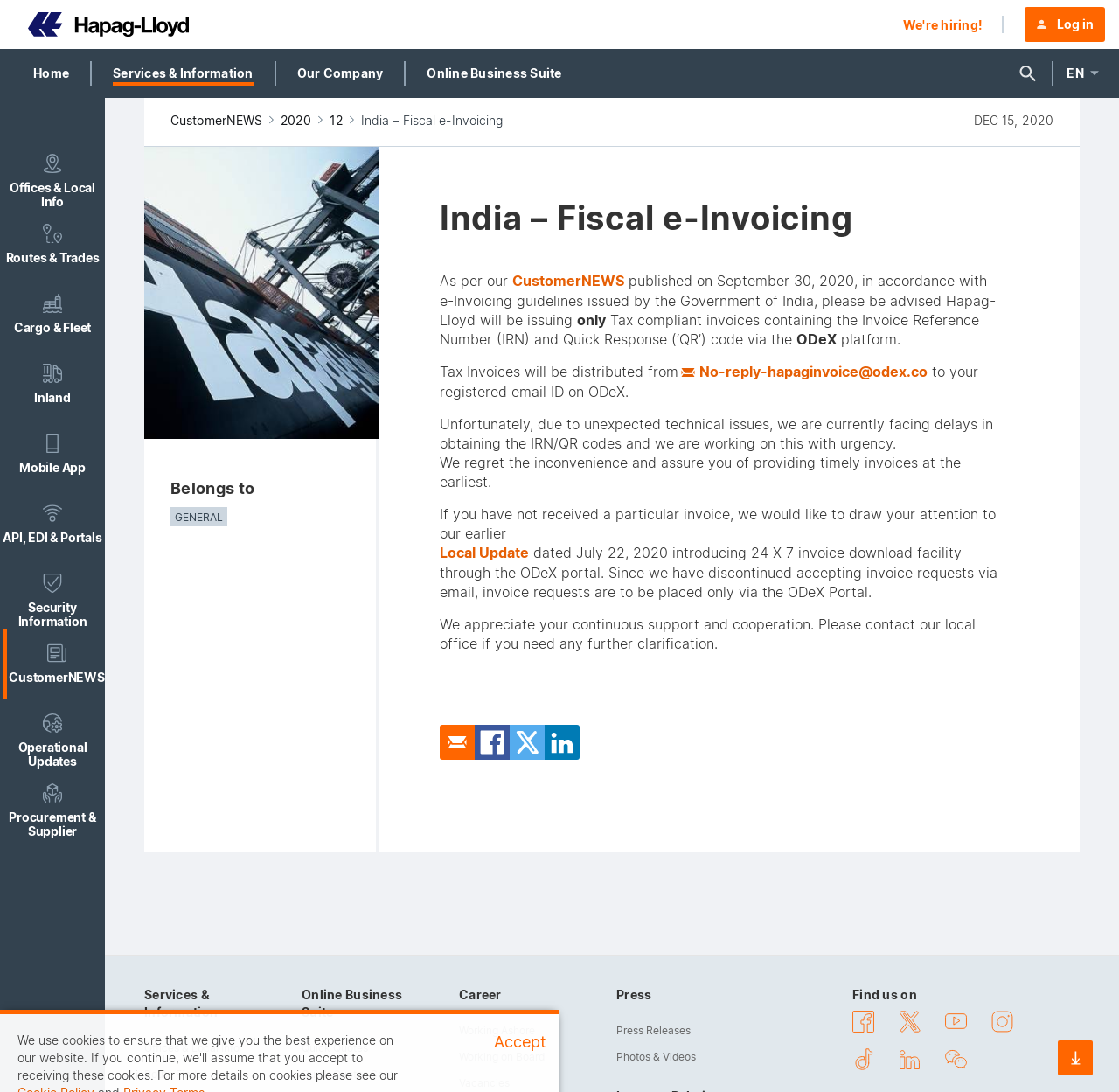Kindly respond to the following question with a single word or a brief phrase: 
What is the alternative way to download invoices?

24 X 7 invoice download facility